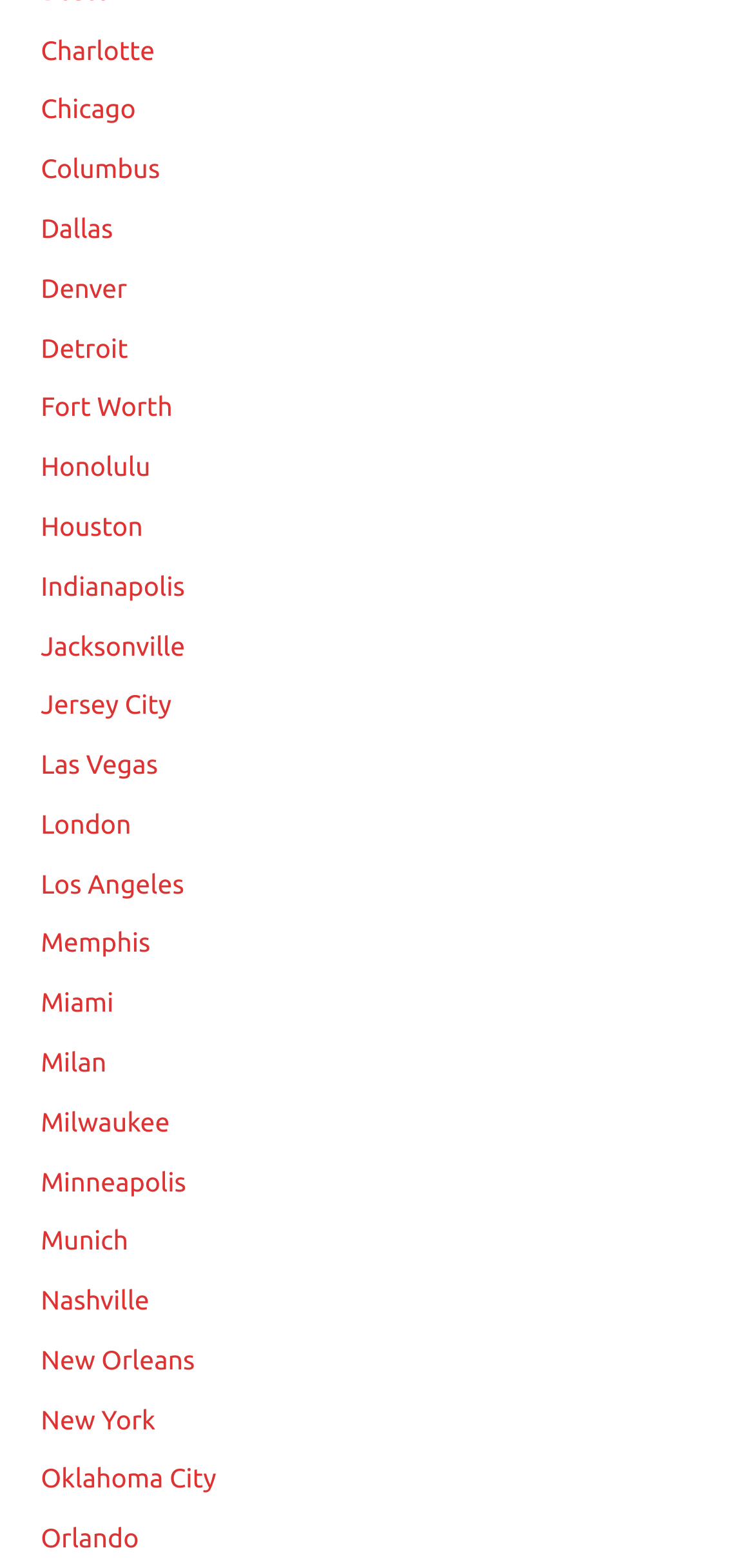Provide the bounding box coordinates for the area that should be clicked to complete the instruction: "Toggle navigation".

None